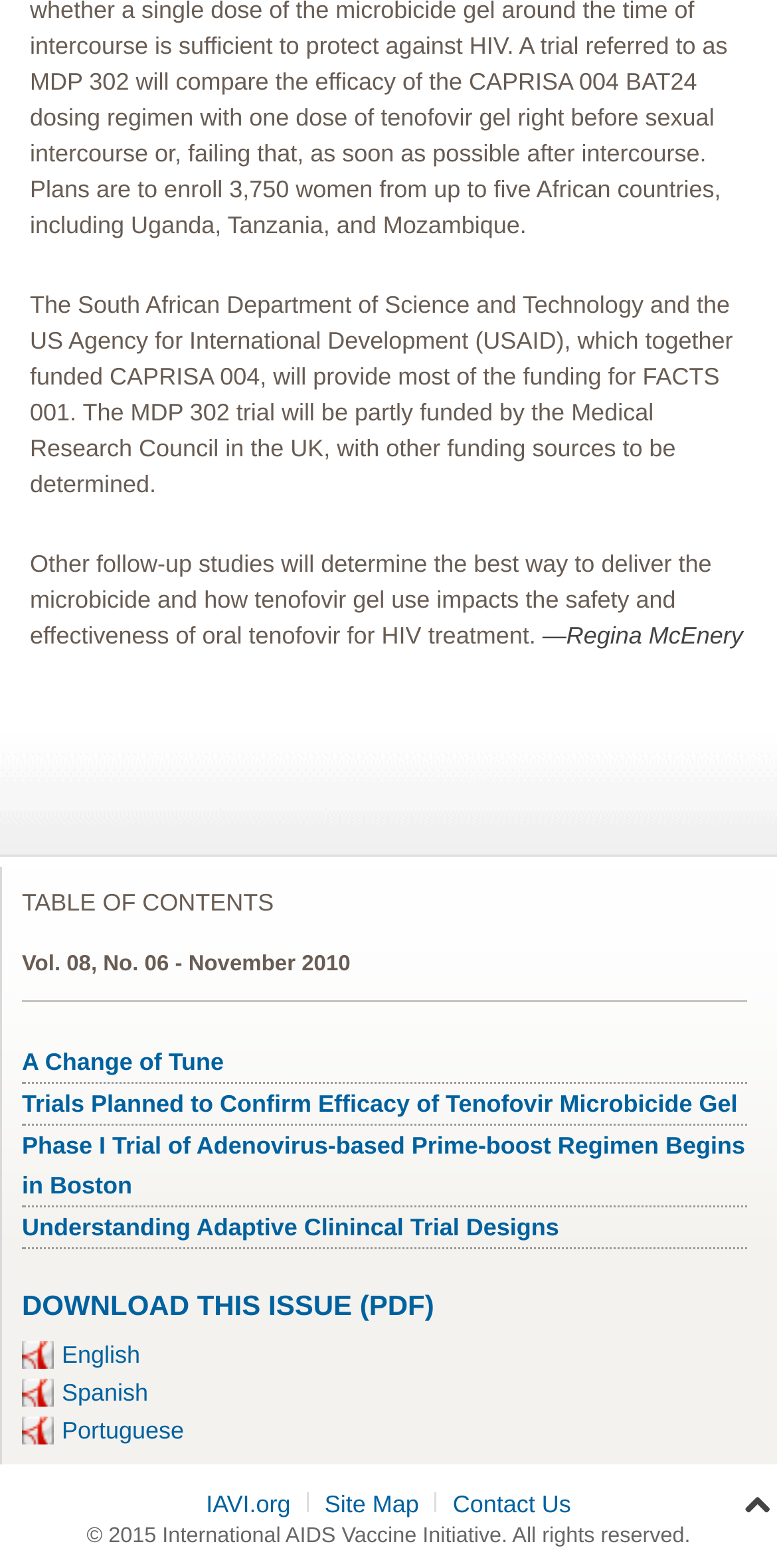Please specify the bounding box coordinates of the clickable section necessary to execute the following command: "Read the article 'Trials Planned to Confirm Efficacy of Tenofovir Microbicide Gel'".

[0.028, 0.695, 0.949, 0.713]